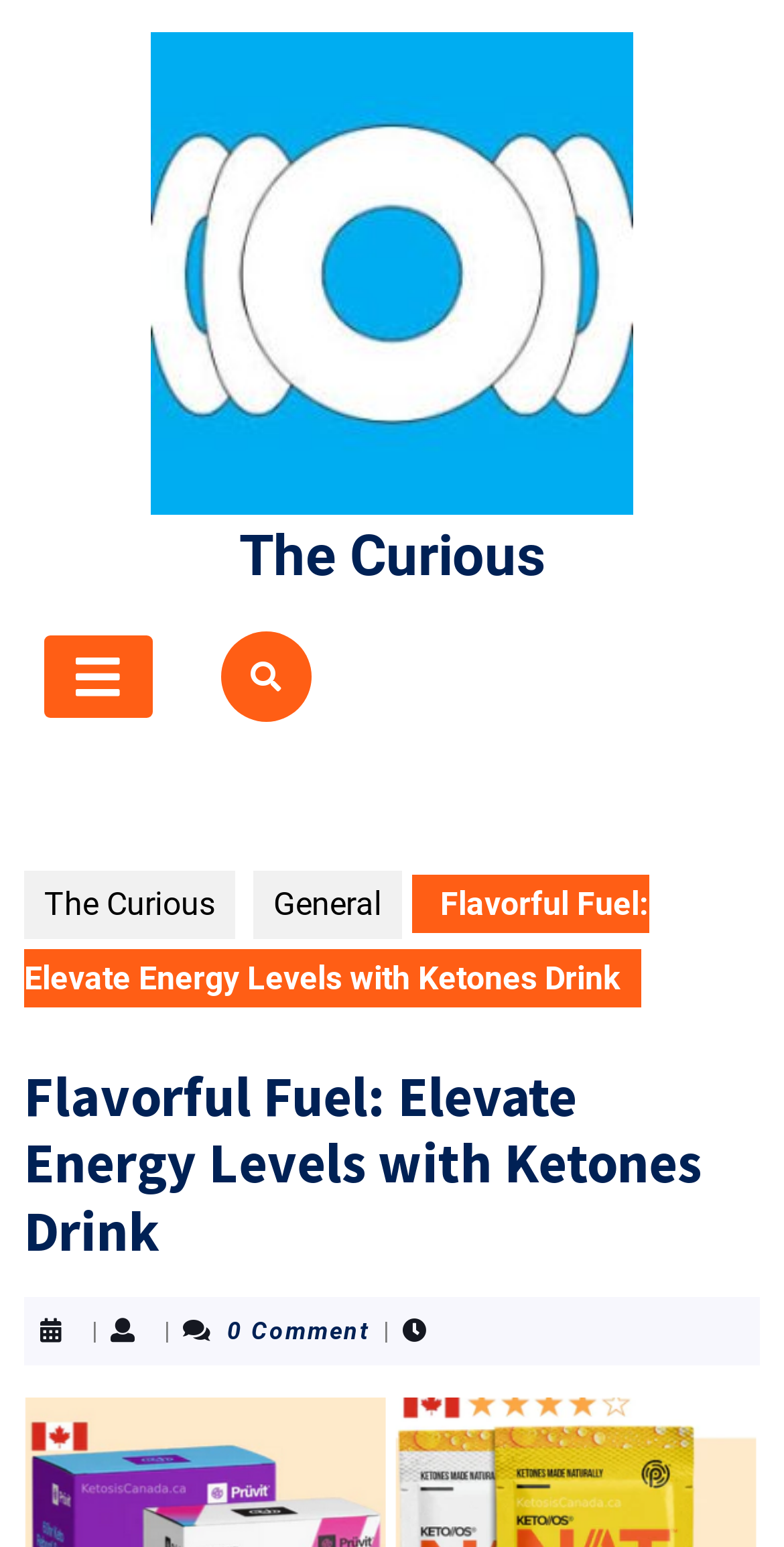Identify and provide the text of the main header on the webpage.

Flavorful Fuel: Elevate Energy Levels with Ketones Drink